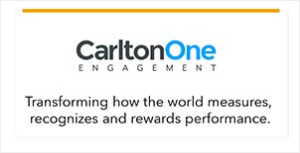Can you give a detailed response to the following question using the information from the image? What is the mission of CarltonOne Engagement?

The tagline 'Transforming how the world measures, recognizes and rewards performance' highlights the company's mission in enhancing performance management practices, which is to innovate and optimize the way businesses measure, recognize, and reward performance.